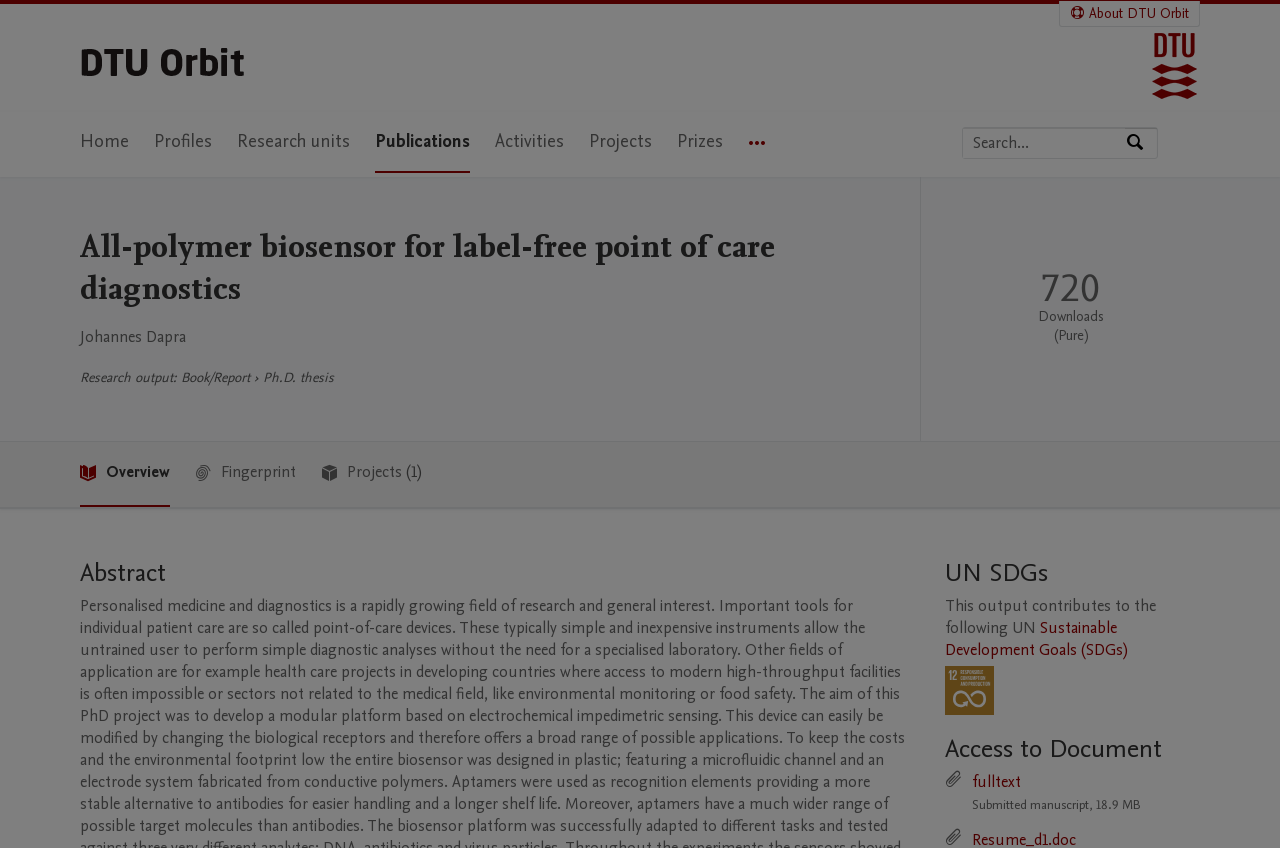Determine the bounding box coordinates for the area that should be clicked to carry out the following instruction: "Search by expertise, name or affiliation".

[0.752, 0.151, 0.879, 0.186]